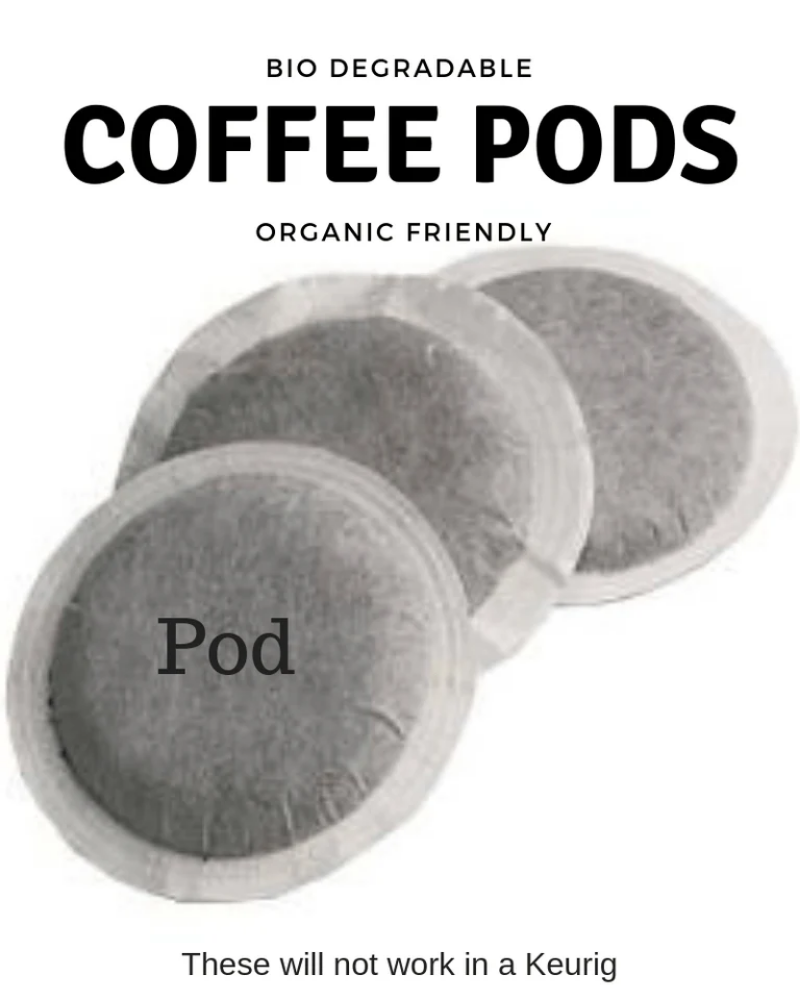Utilize the information from the image to answer the question in detail:
How many coffee pods are shown in the image?

By visually inspecting the image, I counted the number of coffee pods arranged prominently on a clean background. There are exactly three biodegradable coffee pods showcased in the image.